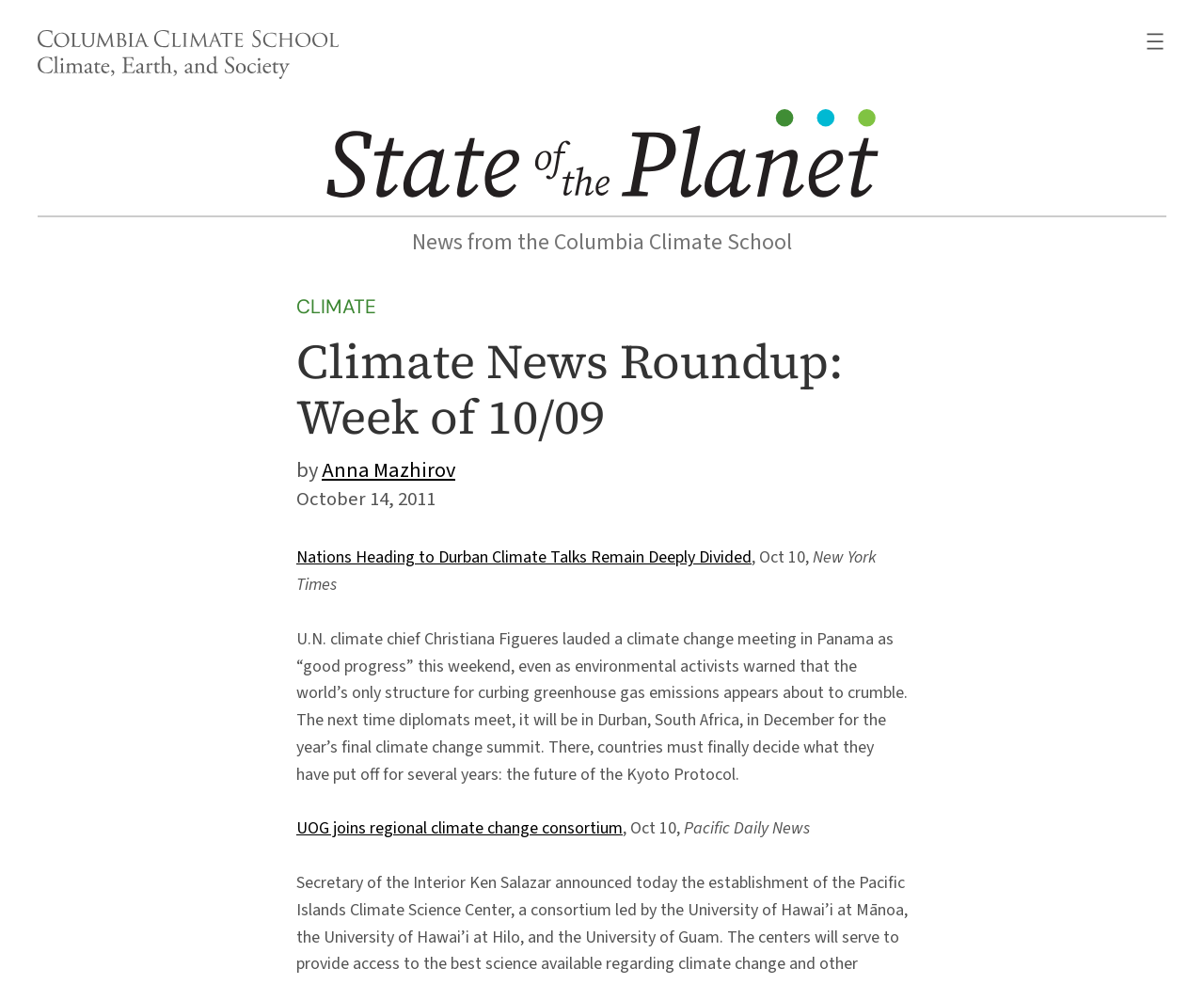Please answer the following question using a single word or phrase: 
What is the name of the newspaper that published the article?

New York Times